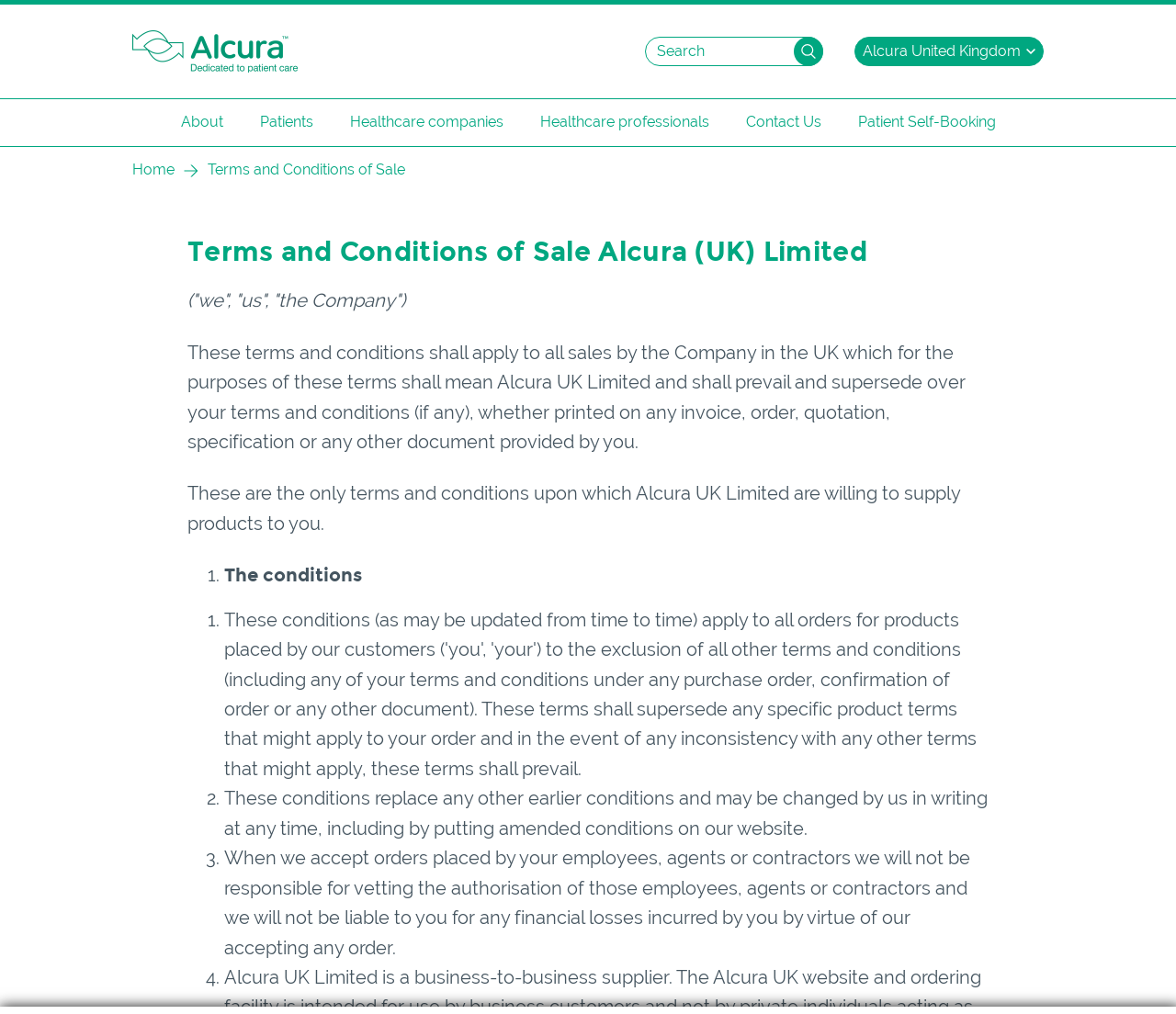Provide a brief response in the form of a single word or phrase:
How many list markers are there in the main content area?

4